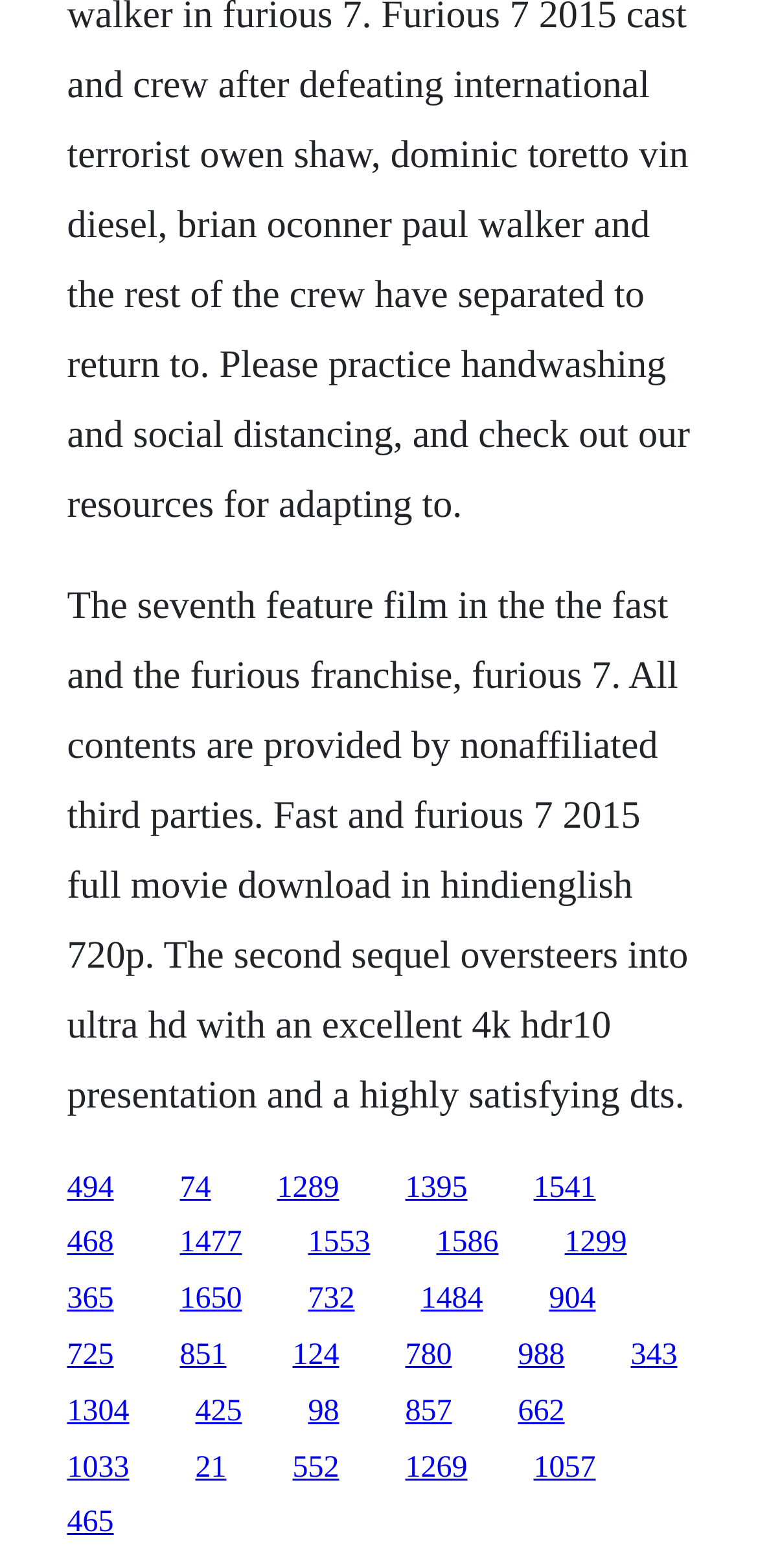Give a one-word or one-phrase response to the question: 
What is the name of the seventh film in the Fast and Furious franchise?

Furious 7